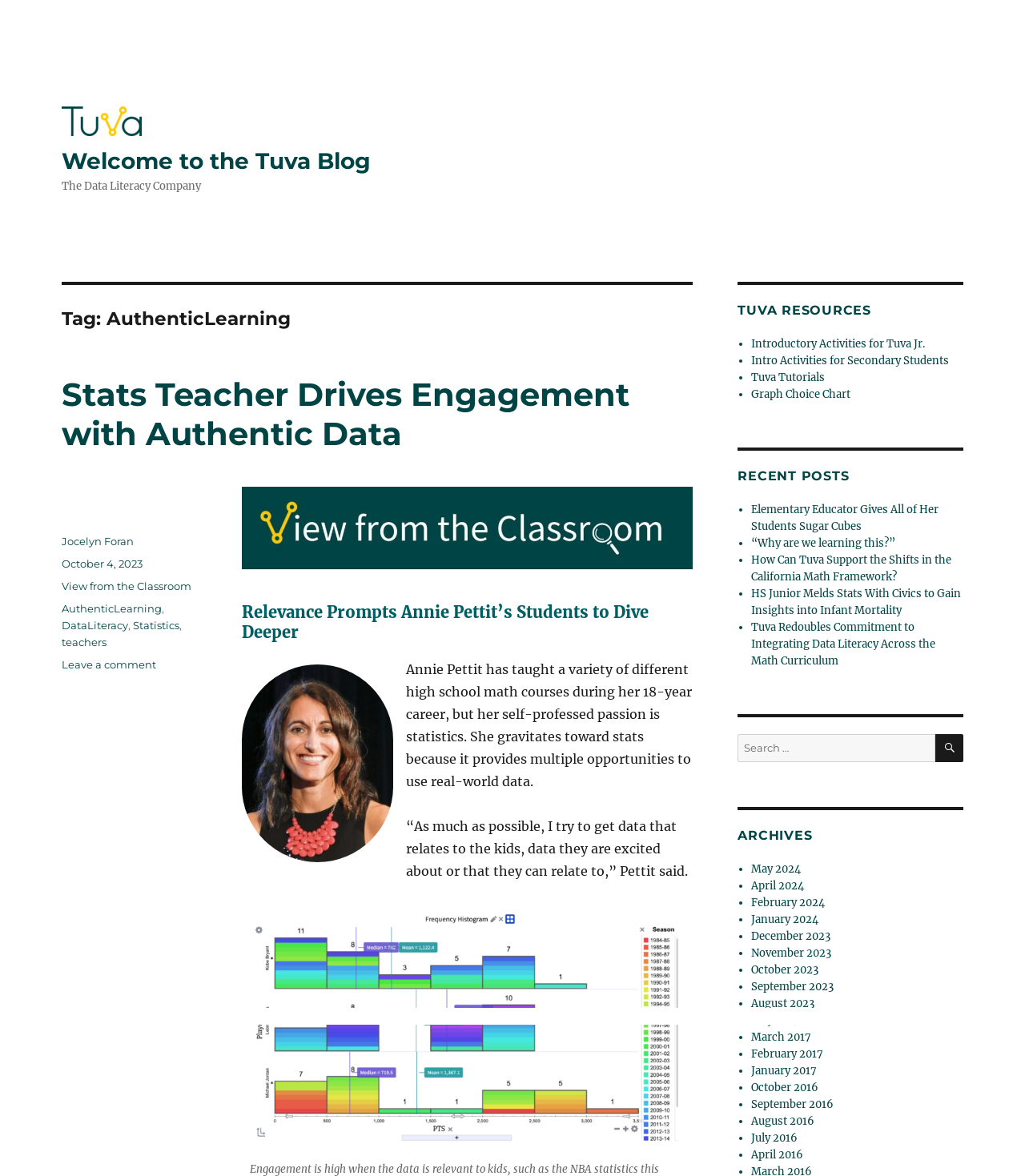What is the purpose of the 'Tuva Resources' section?
Please answer using one word or phrase, based on the screenshot.

To provide resources for Tuva users